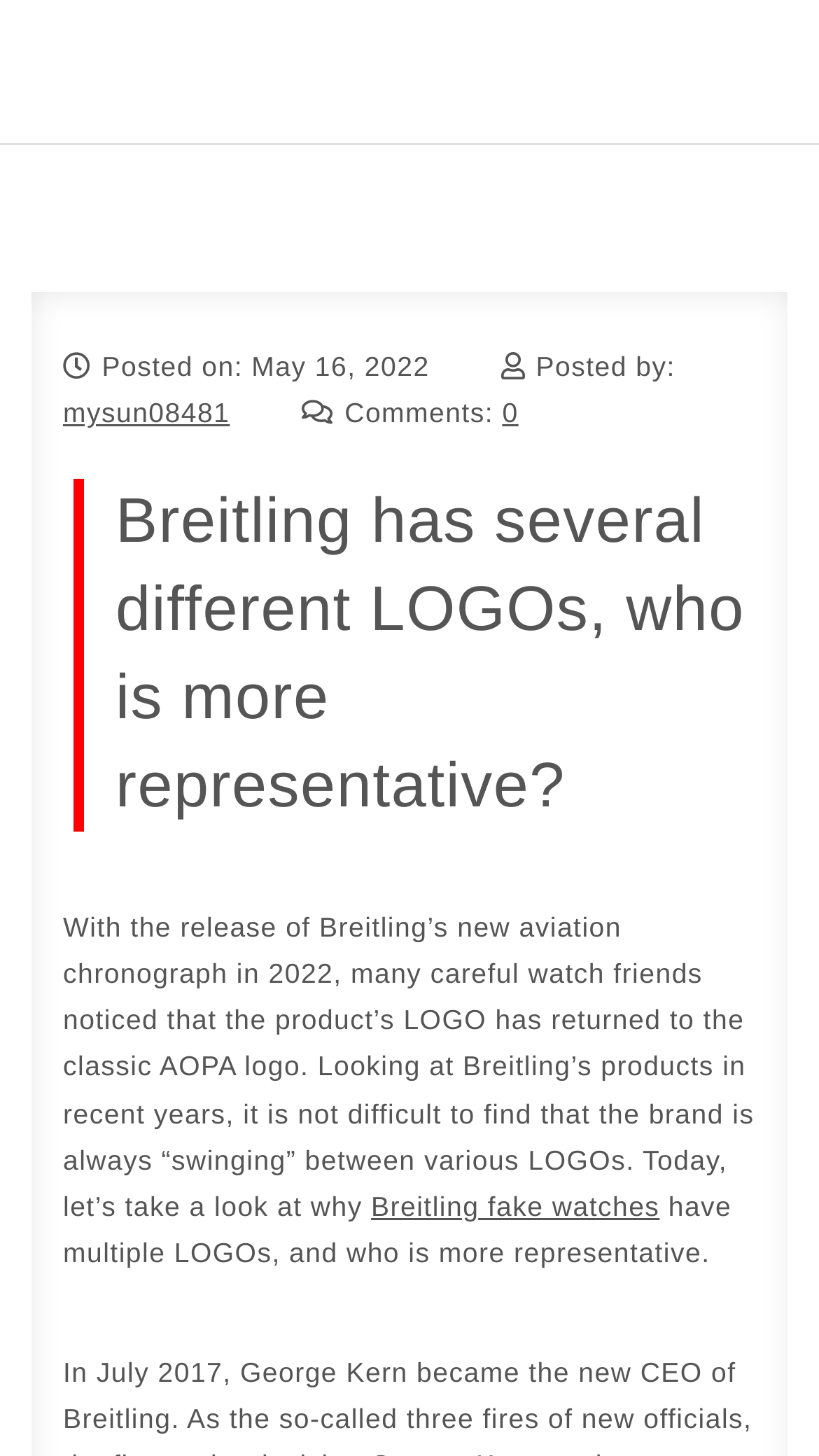Extract the bounding box coordinates for the UI element described by the text: "Toggle navigation". The coordinates should be in the form of [left, top, right, bottom] with values between 0 and 1.

[0.89, 0.029, 0.962, 0.069]